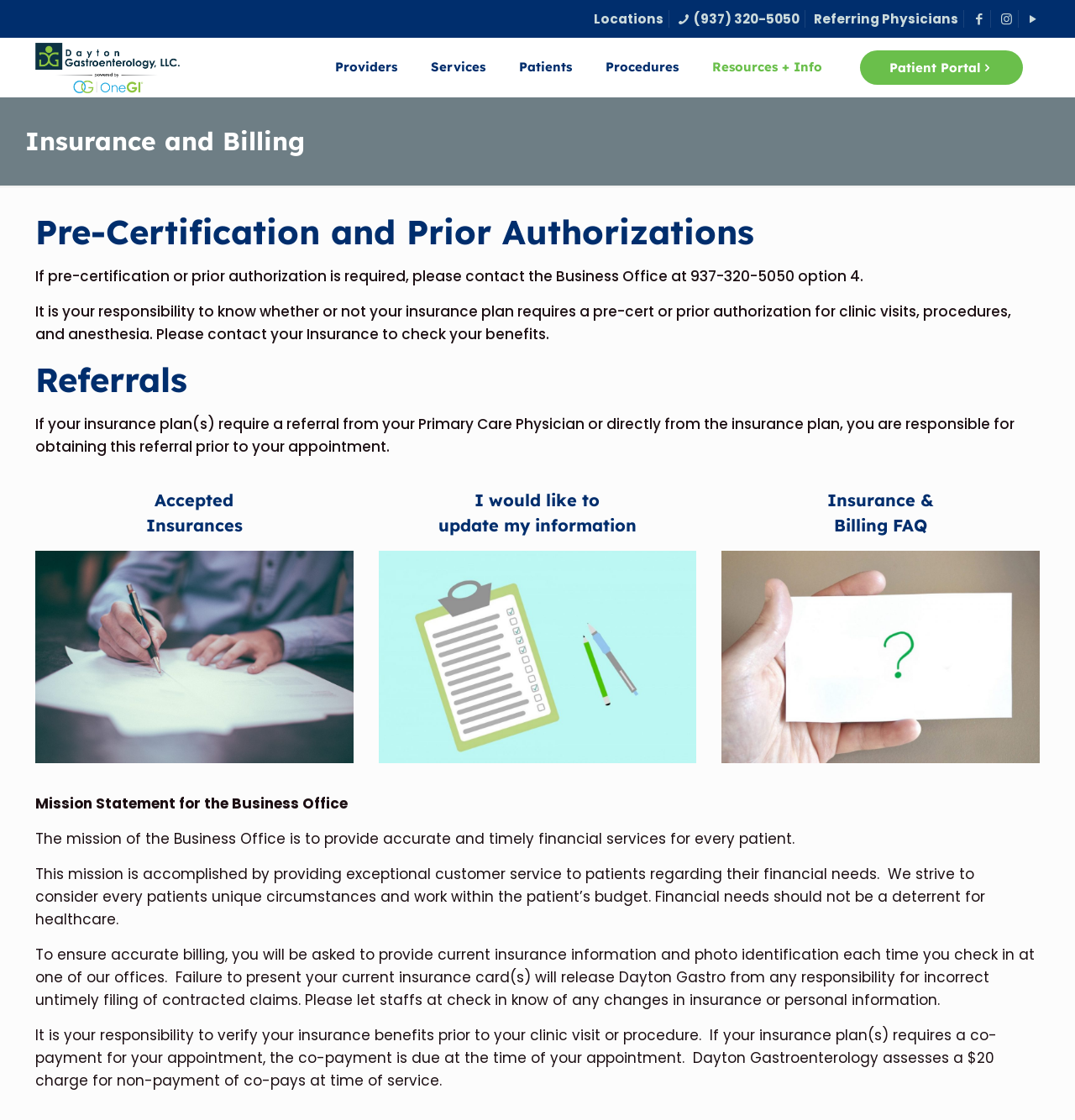Locate the heading on the webpage and return its text.

Insurance and Billing